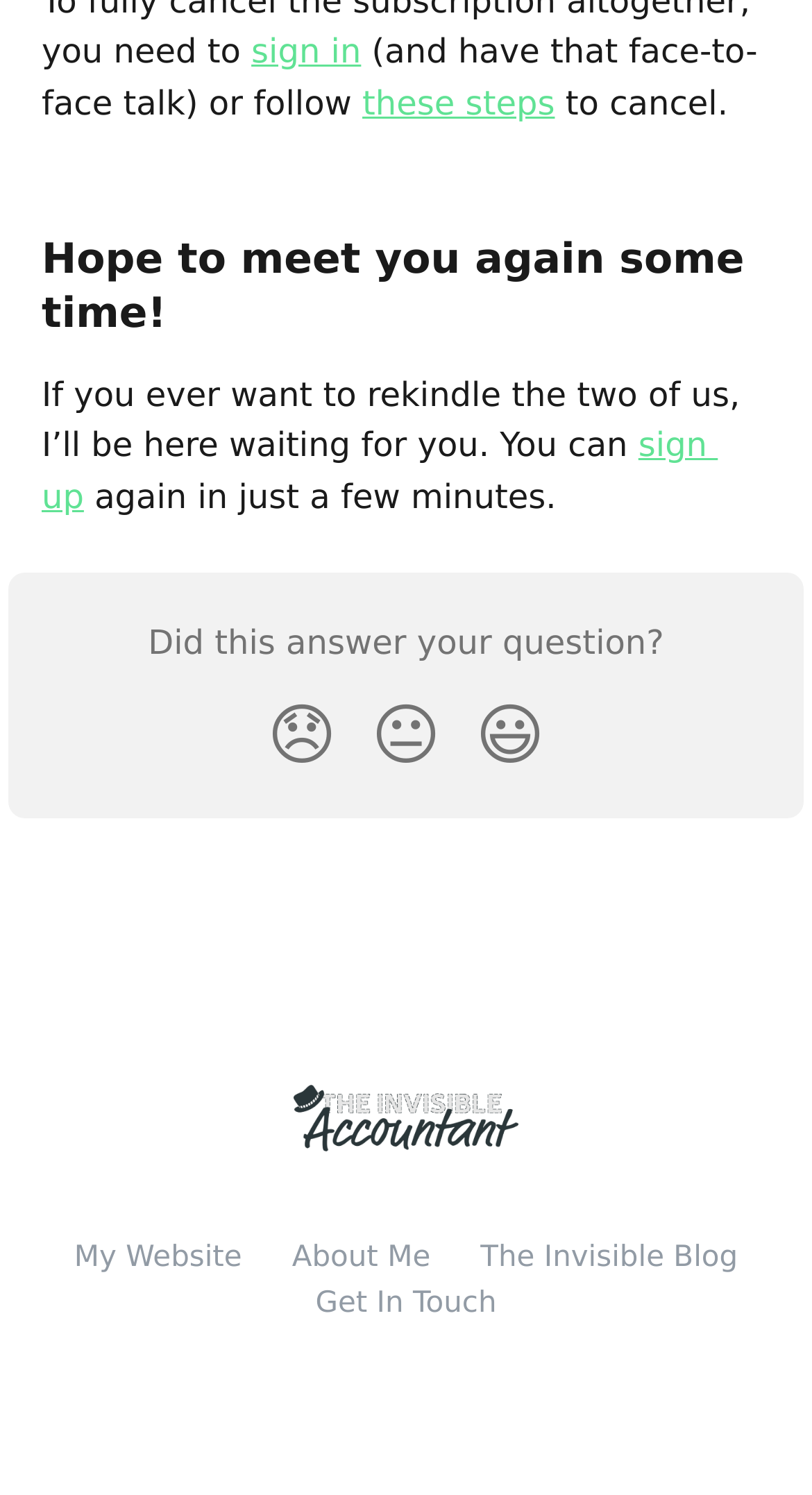Please identify the bounding box coordinates of the area I need to click to accomplish the following instruction: "Follow these steps".

[0.446, 0.055, 0.683, 0.082]